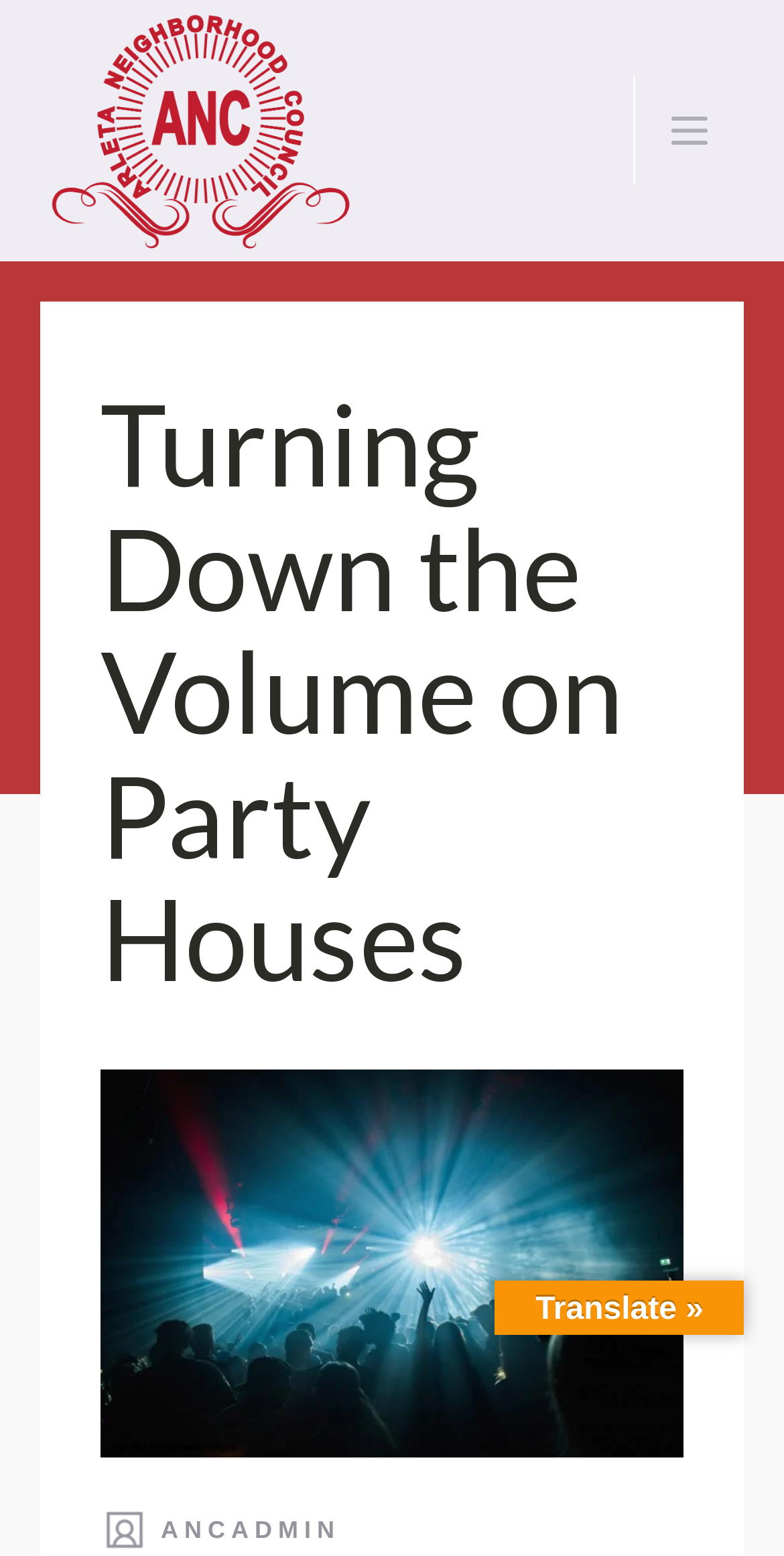Find the main header of the webpage and produce its text content.

Turning Down the Volume on Party Houses